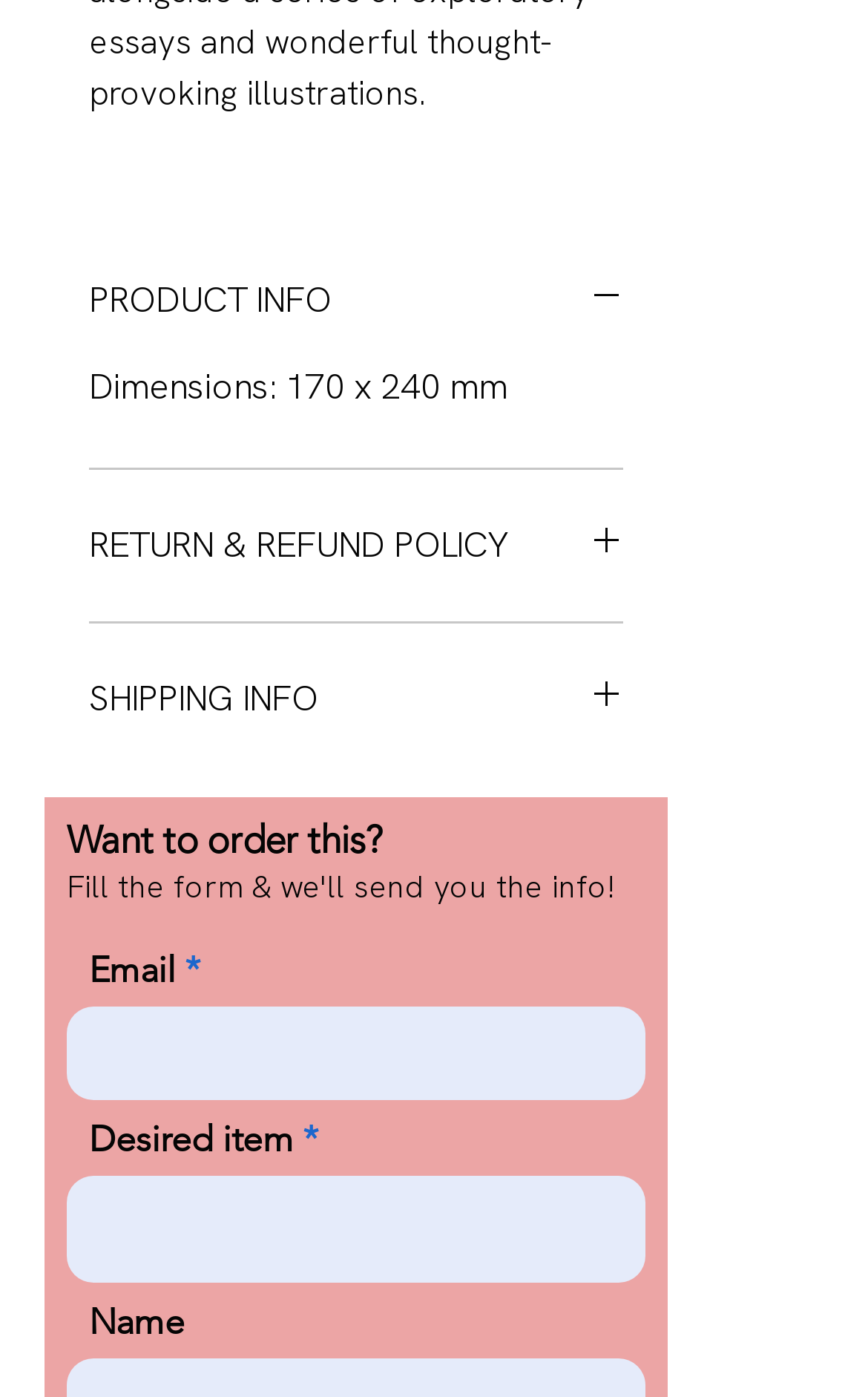Based on the image, please elaborate on the answer to the following question:
What is the purpose of the buttons on the webpage?

The buttons on the webpage, such as 'PRODUCT INFO', 'RETURN & REFUND POLICY', and 'SHIPPING INFO', are used to show more information about the product. When expanded, they display additional details about the product.